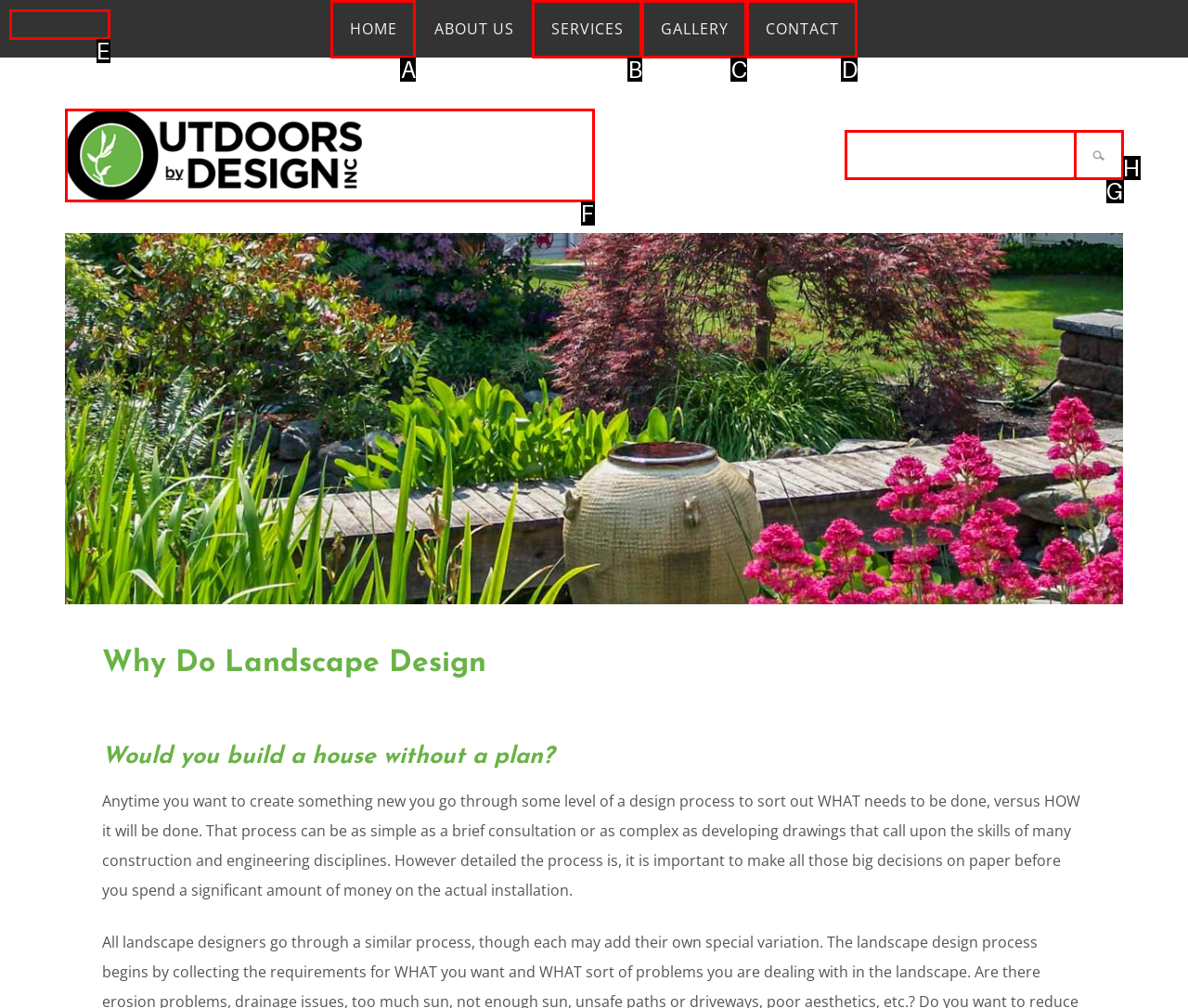Identify the letter of the option that best matches the following description: Skip to footer. Respond with the letter directly.

E